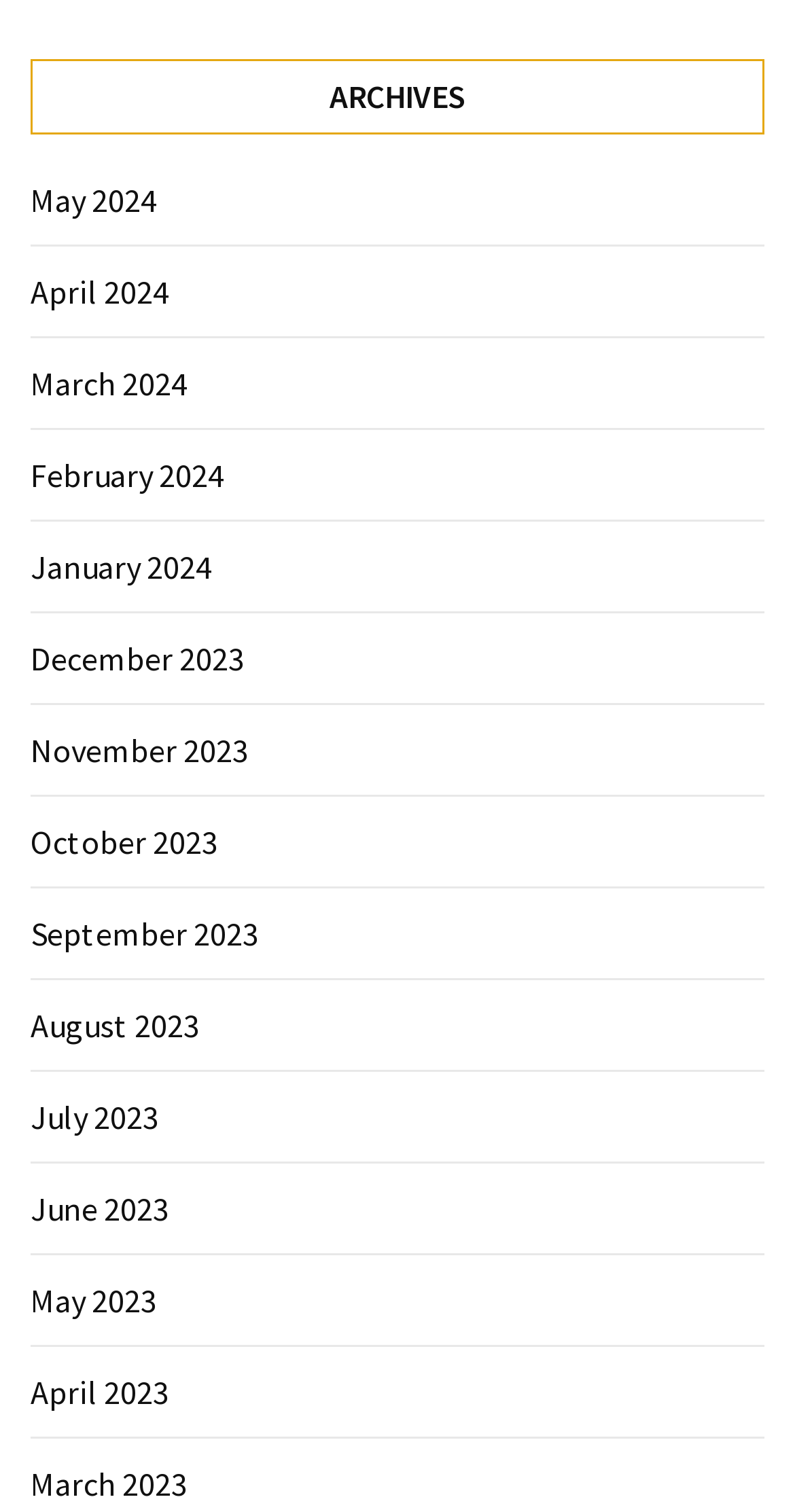Kindly respond to the following question with a single word or a brief phrase: 
How many links are there on the page?

12